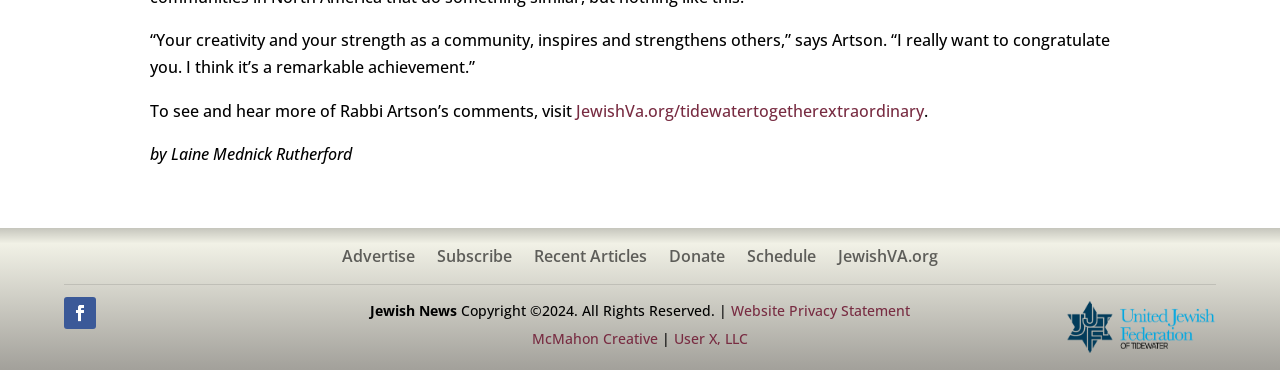Answer the following in one word or a short phrase: 
Who is quoted in the article?

Rabbi Artson